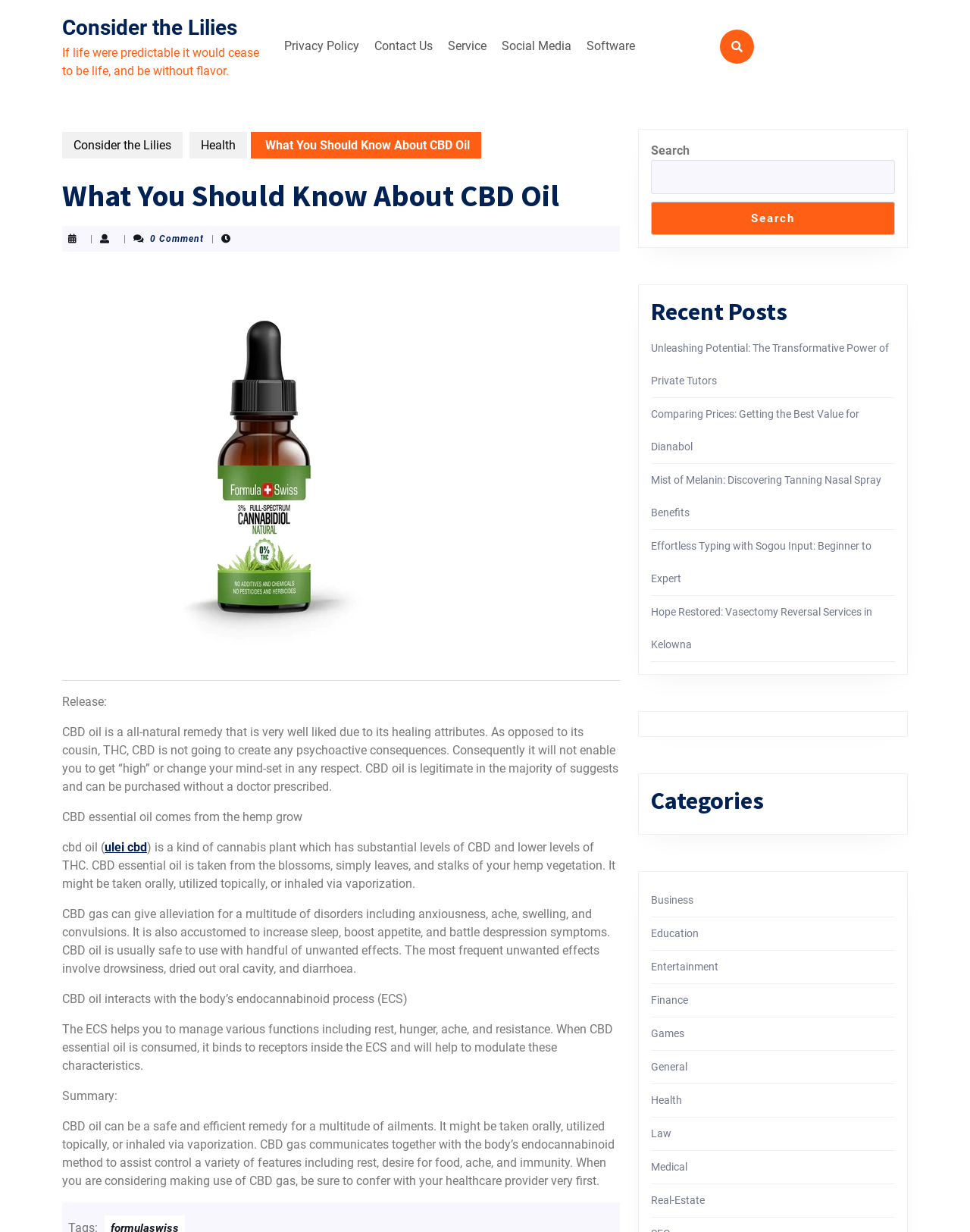What is the relationship between CBD Oil and the body's endocannabinoid system?
Look at the screenshot and respond with one word or a short phrase.

It interacts with the ECS